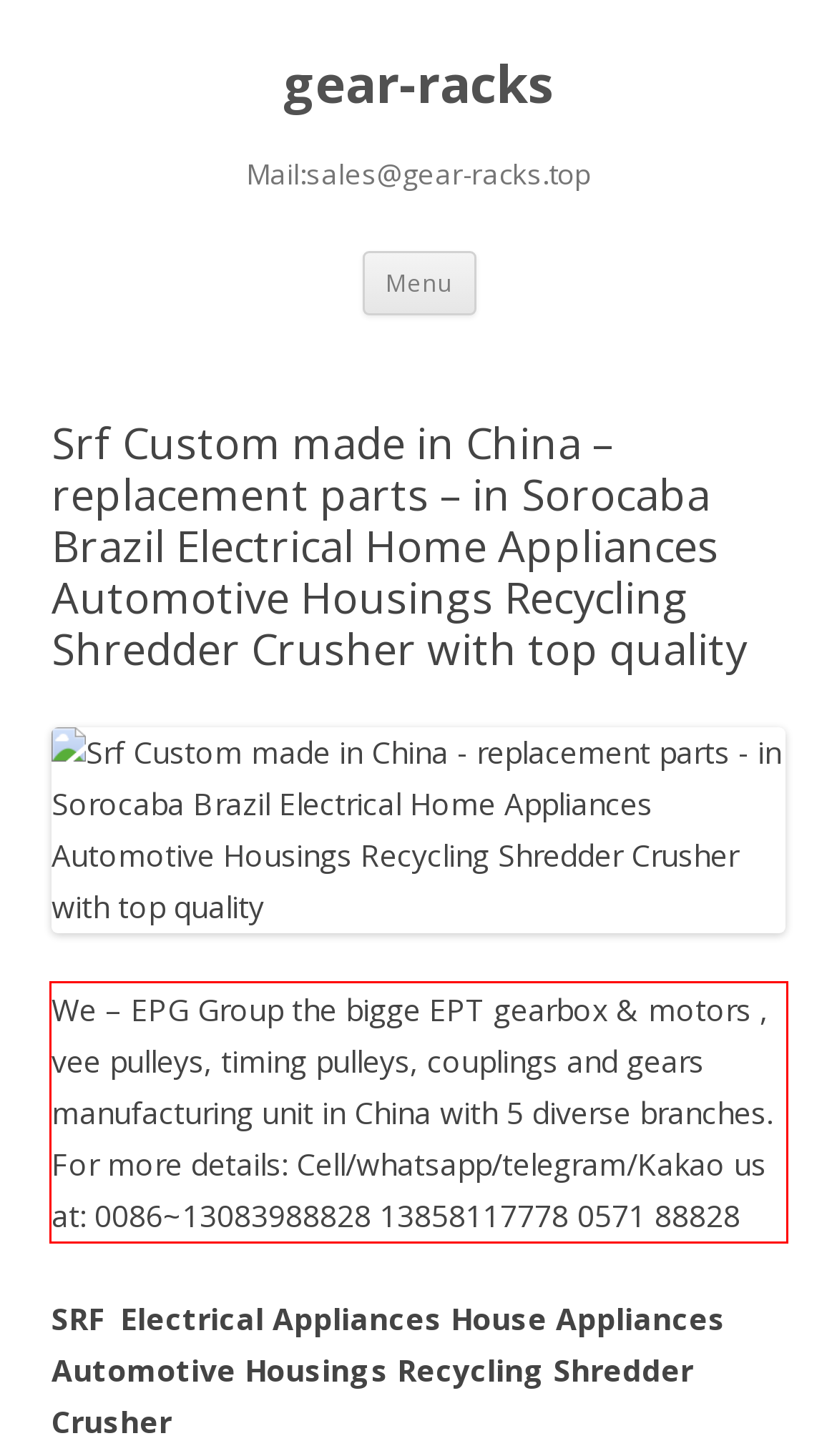You are given a screenshot with a red rectangle. Identify and extract the text within this red bounding box using OCR.

We – EPG Group the bigge EPT gearbox & motors , vee pulleys, timing pulleys, couplings and gears manufacturing unit in China with 5 diverse branches. For more details: Cell/whatsapp/telegram/Kakao us at: 0086~13083988828 13858117778 0571 88828